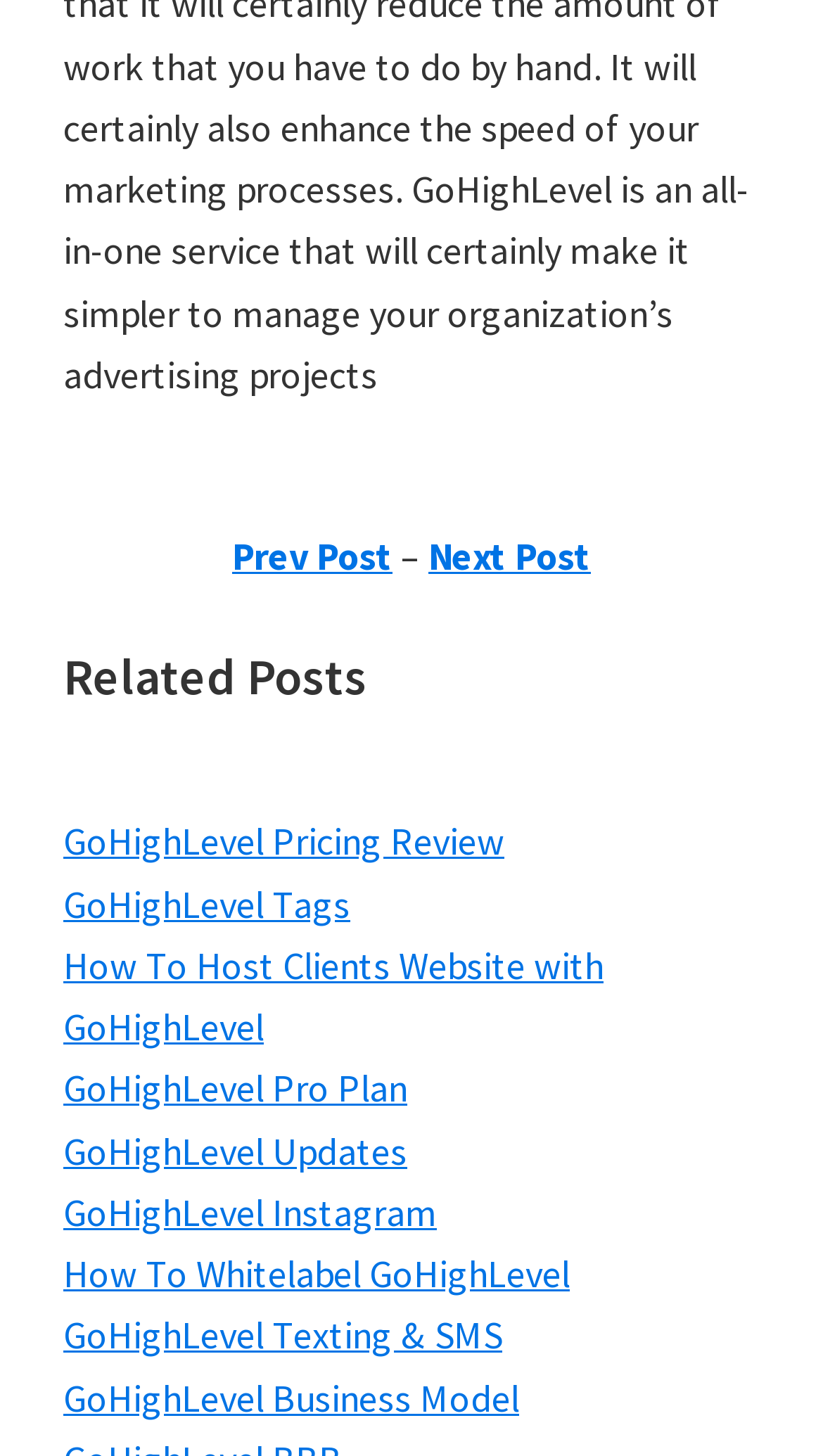Specify the bounding box coordinates for the region that must be clicked to perform the given instruction: "read GoHighLevel Pricing Review".

[0.077, 0.561, 0.613, 0.595]